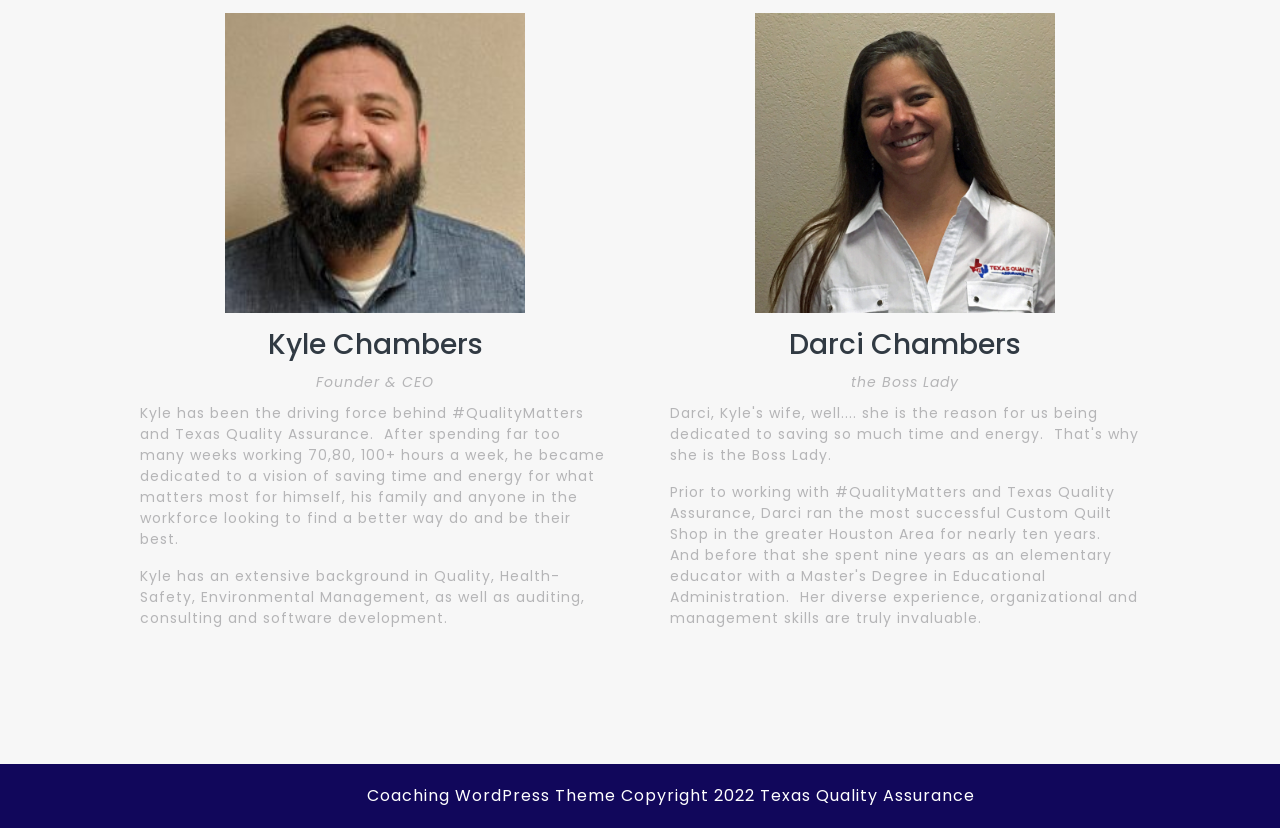Provide a single word or phrase answer to the question: 
What is the background of Kyle Chambers?

Quality, Health-Safety, Environmental Management